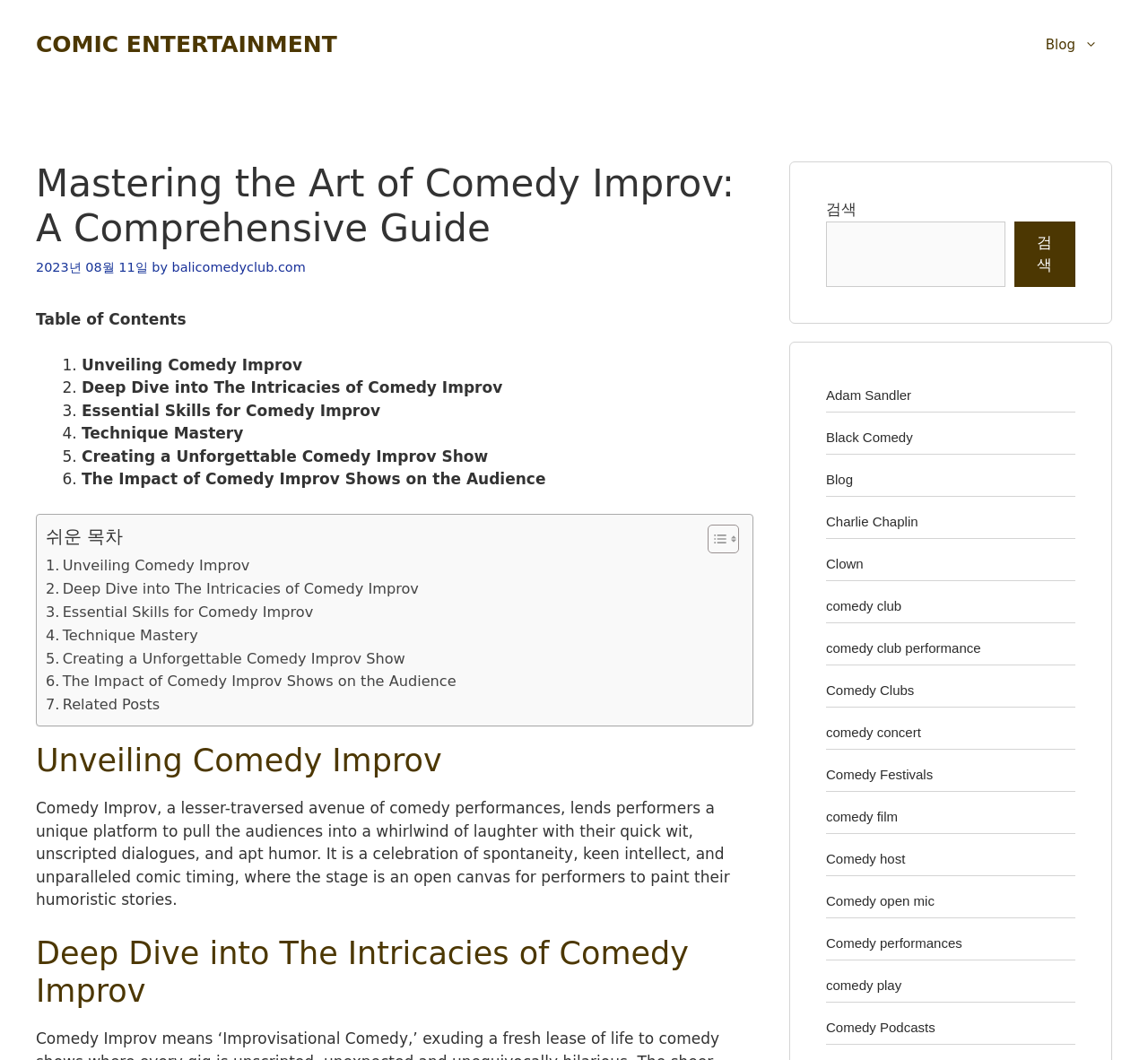Locate the bounding box coordinates of the clickable part needed for the task: "Read the 'Unveiling Comedy Improv' article".

[0.031, 0.7, 0.656, 0.735]